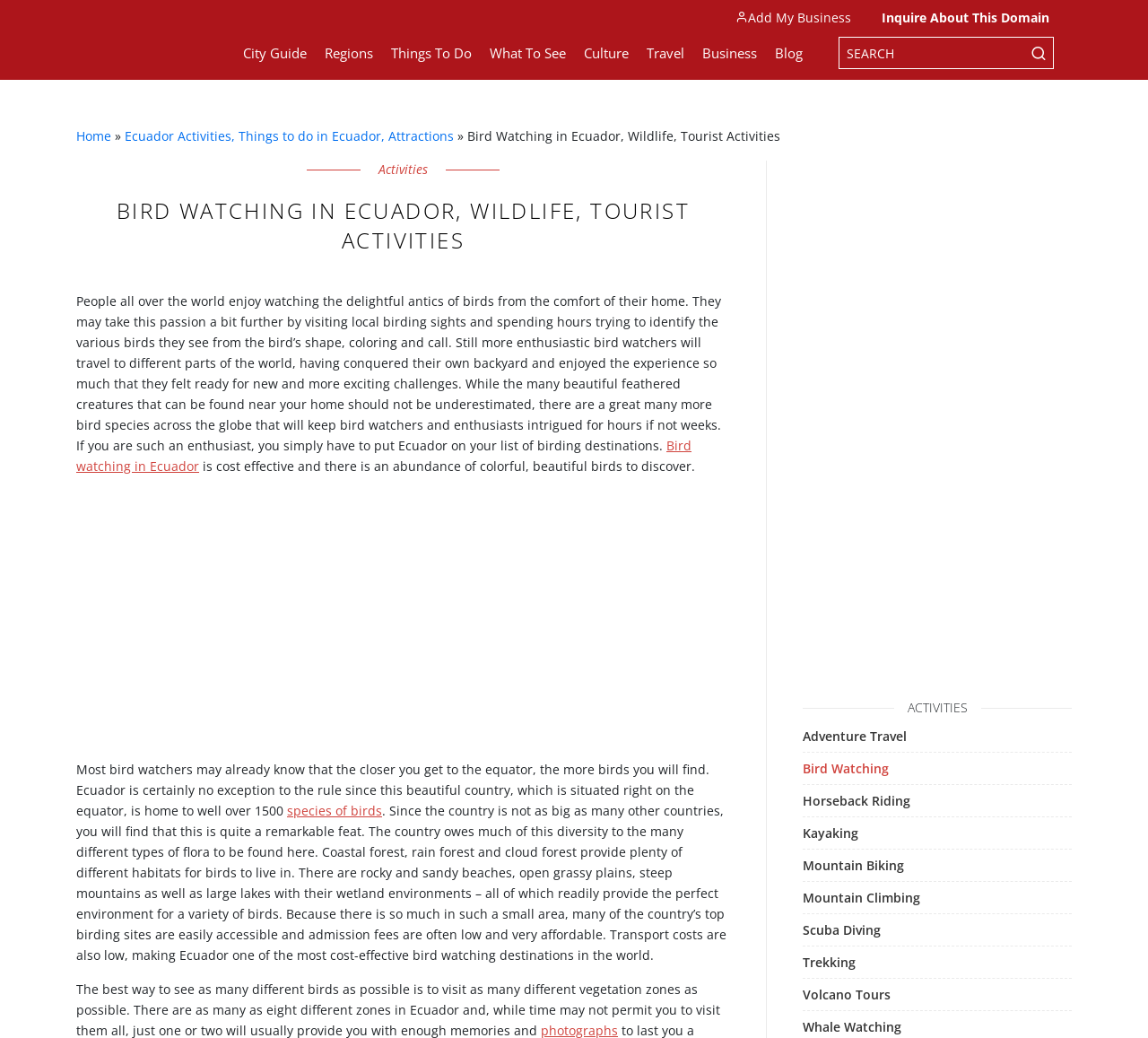What is the main heading displayed on the webpage? Please provide the text.

BIRD WATCHING IN ECUADOR, WILDLIFE, TOURIST ACTIVITIES